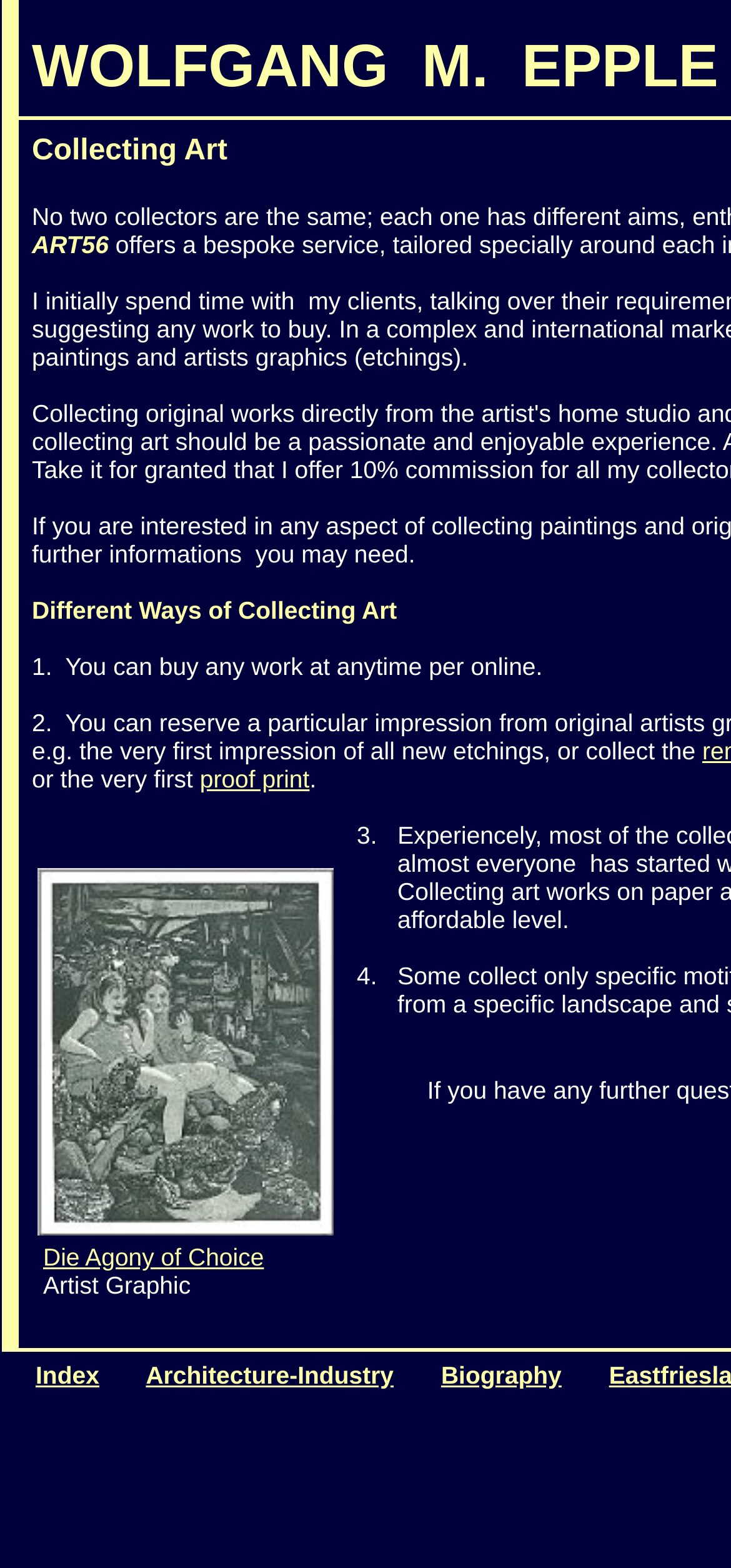How many links are in the bottom navigation bar?
Give a comprehensive and detailed explanation for the question.

I counted the number of links at the bottom of the page, which are 'Index', 'Architecture-Industry', and 'Biography', and found that there are 3 links in total.